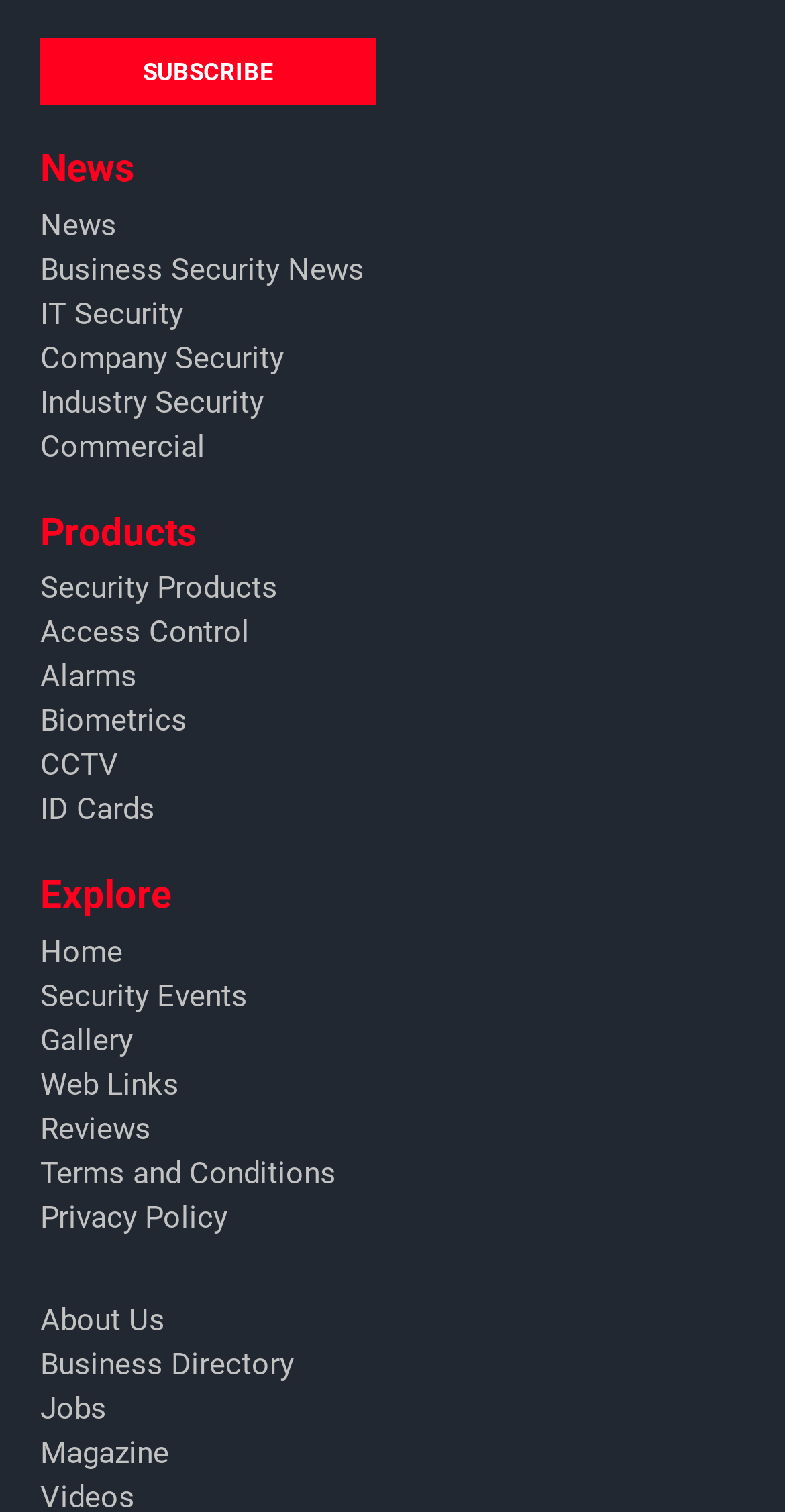Respond to the following query with just one word or a short phrase: 
How many categories are there under News?

5